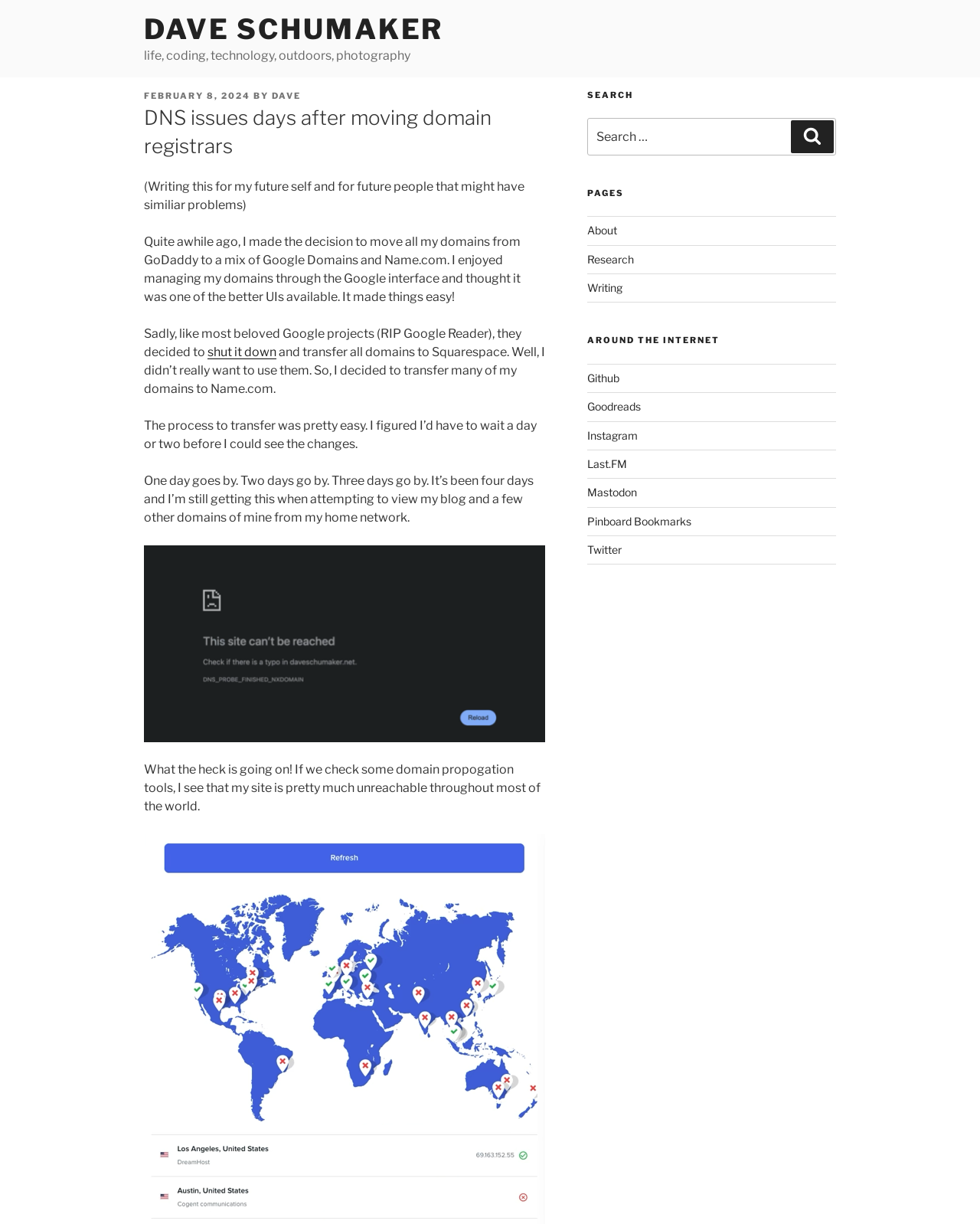Using the webpage screenshot, find the UI element described by February 8, 2024. Provide the bounding box coordinates in the format (top-left x, top-left y, bottom-right x, bottom-right y), ensuring all values are floating point numbers between 0 and 1.

[0.147, 0.074, 0.255, 0.083]